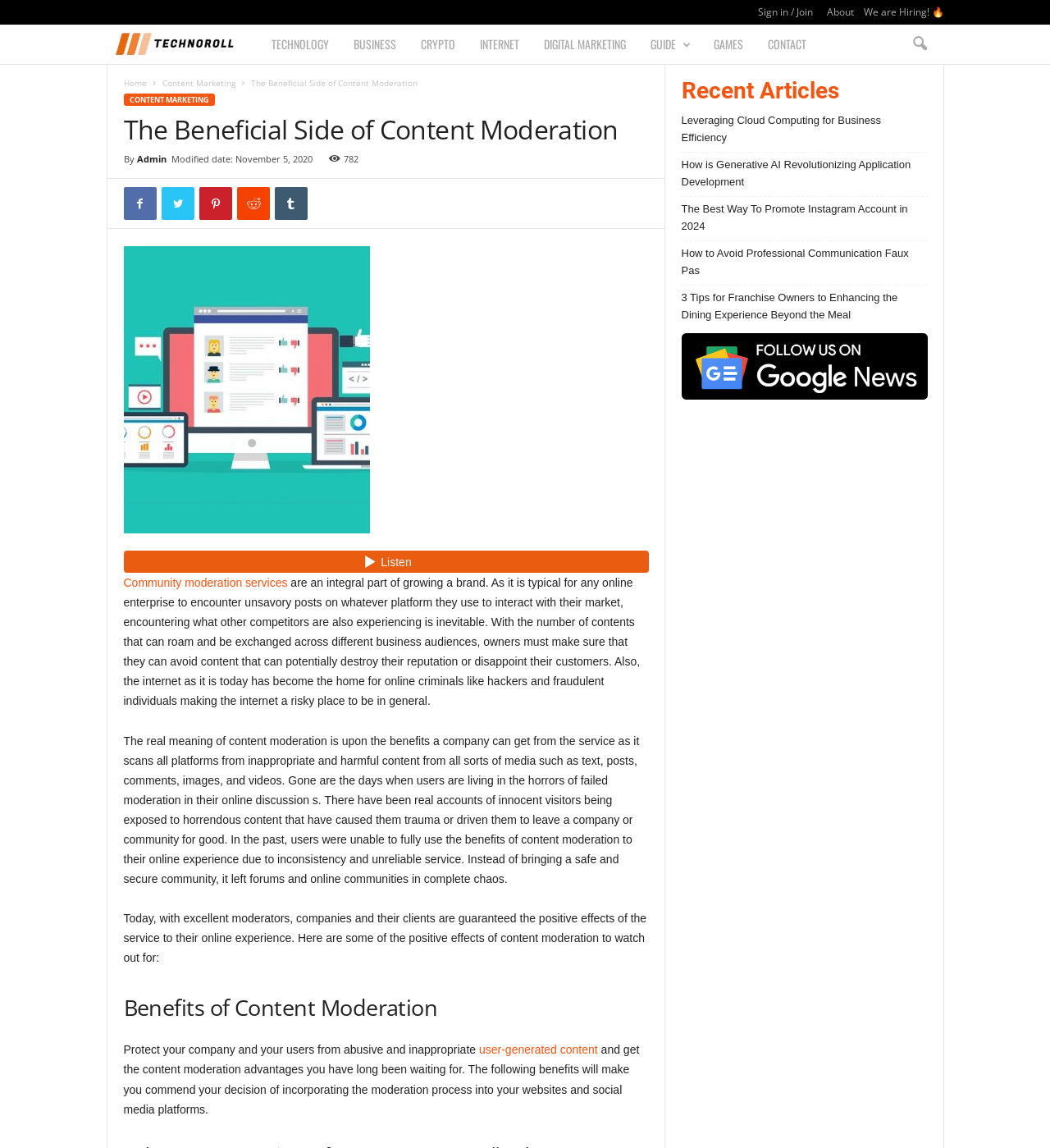Please analyze the image and give a detailed answer to the question:
What is the purpose of content moderation?

According to the webpage, the purpose of content moderation is to protect companies and their users from abusive and inappropriate content. It helps to scan all platforms for inappropriate and harmful content, ensuring a safe and secure online experience for users.